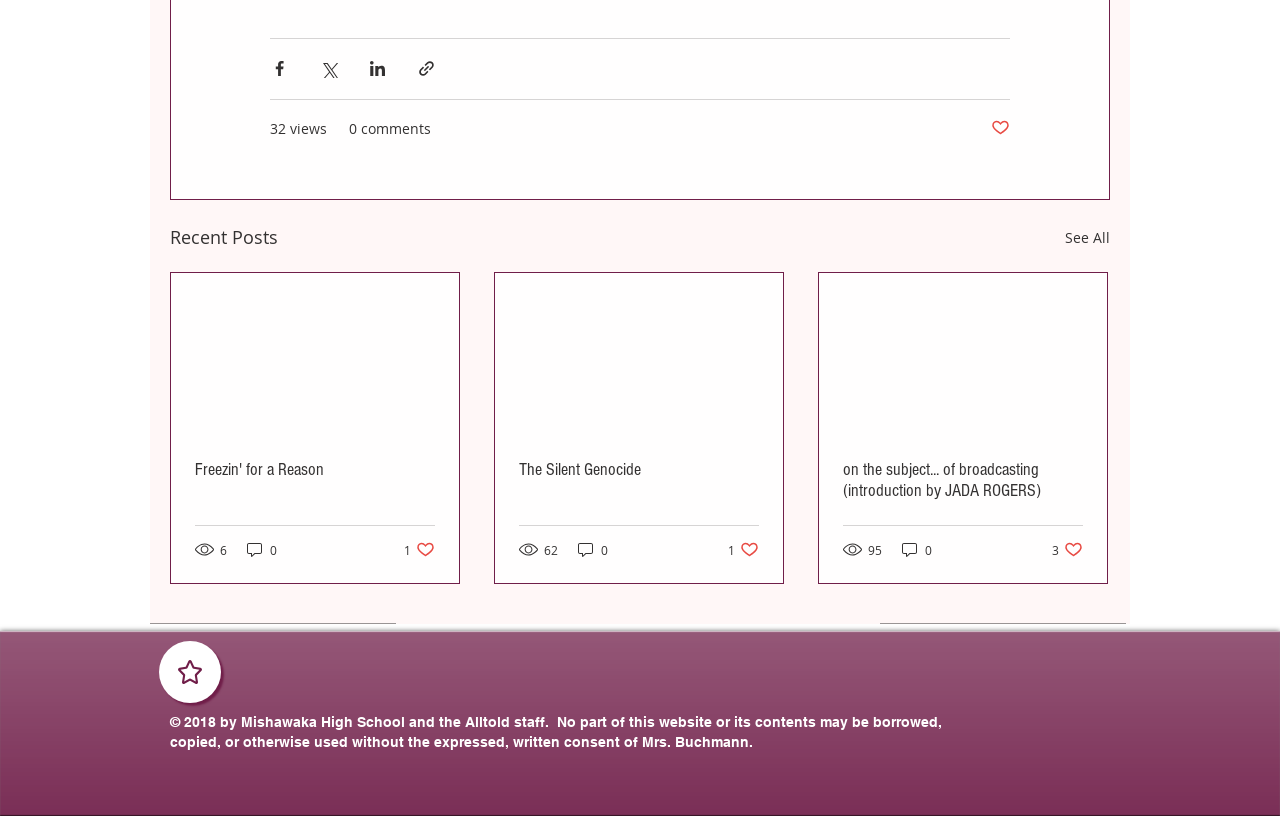Given the element description: "0", predict the bounding box coordinates of the UI element it refers to, using four float numbers between 0 and 1, i.e., [left, top, right, bottom].

[0.45, 0.662, 0.477, 0.685]